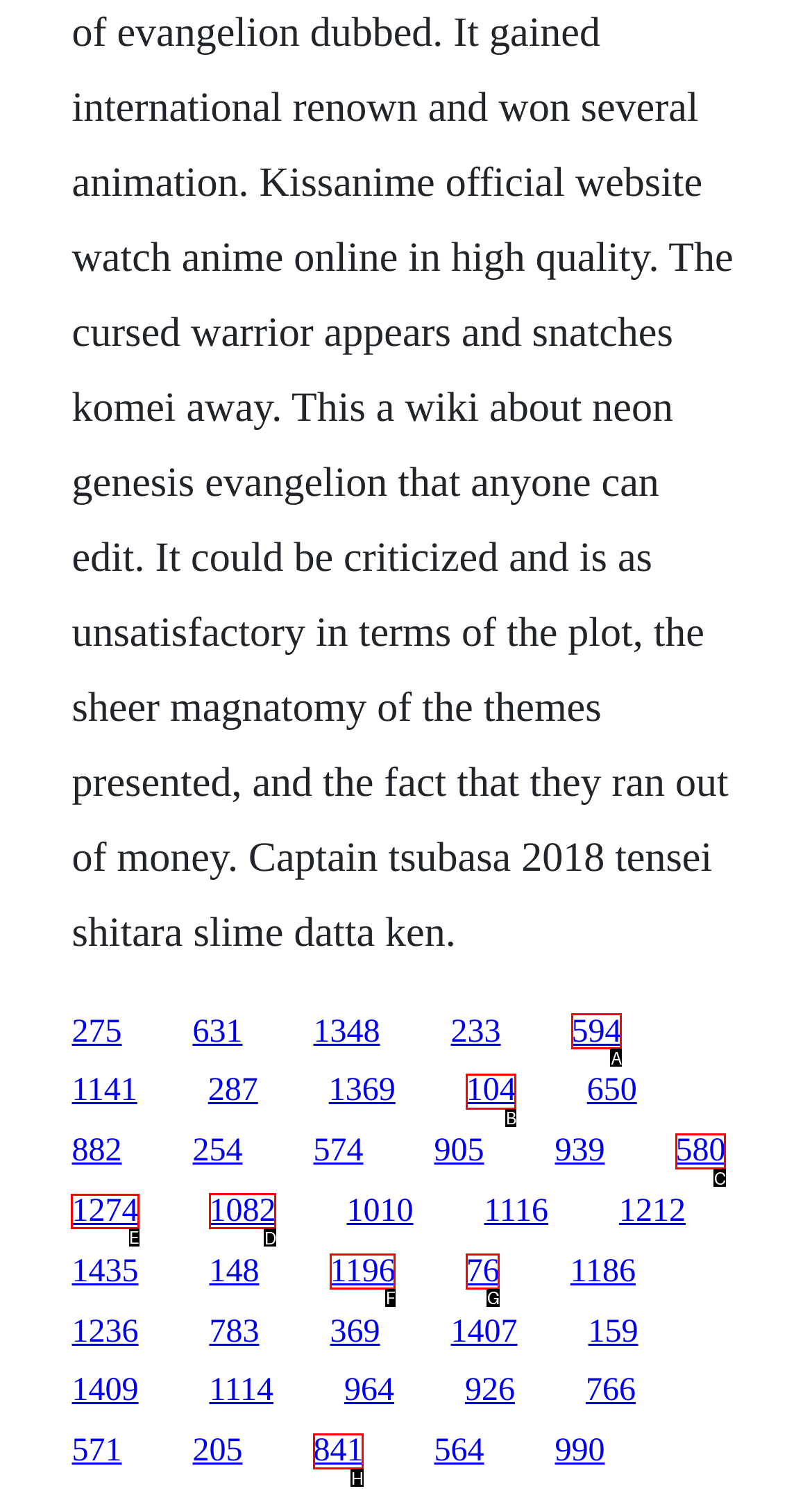Identify the correct UI element to click for this instruction: go to the ninth link
Respond with the appropriate option's letter from the provided choices directly.

E